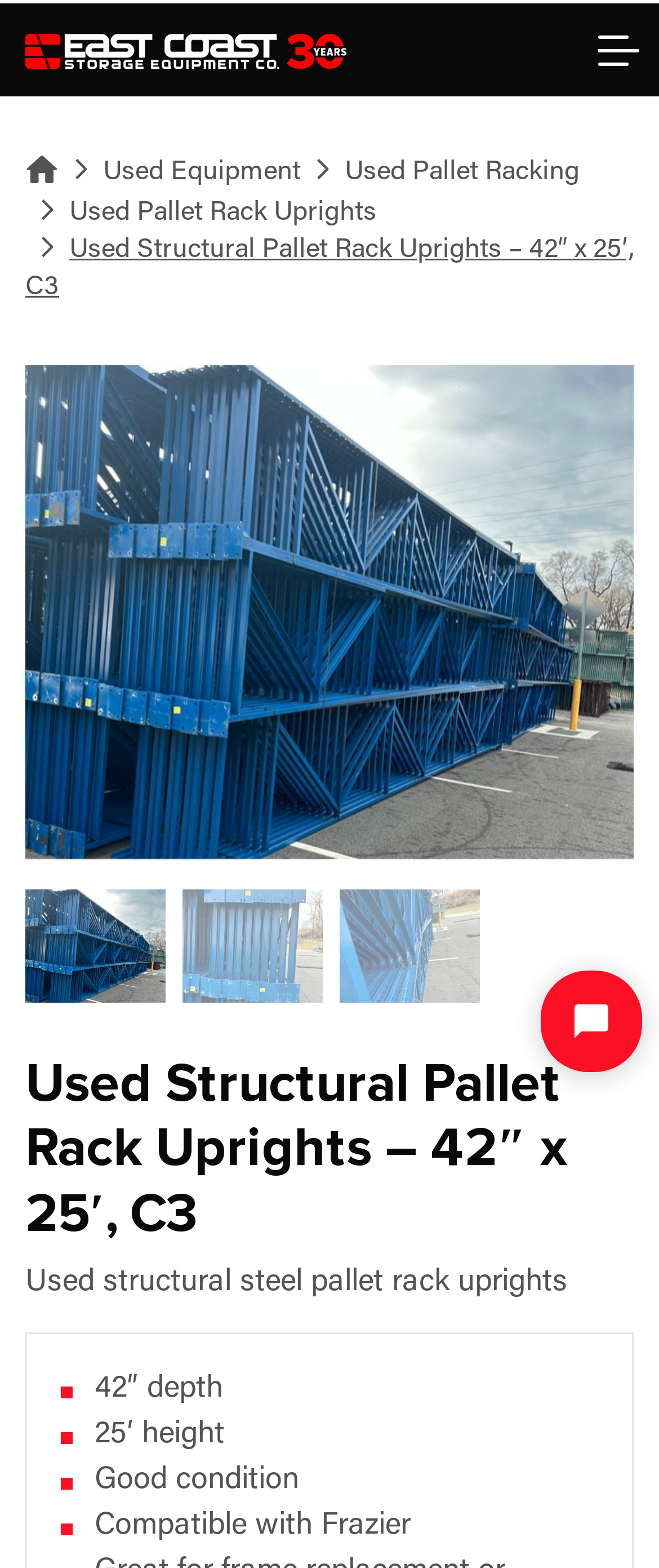Provide a thorough and detailed response to the question by examining the image: 
What brand is the pallet rack uprights compatible with?

I found the answer by reading the text description of the product, which states that the pallet rack uprights are 'Compatible with Frazier'.